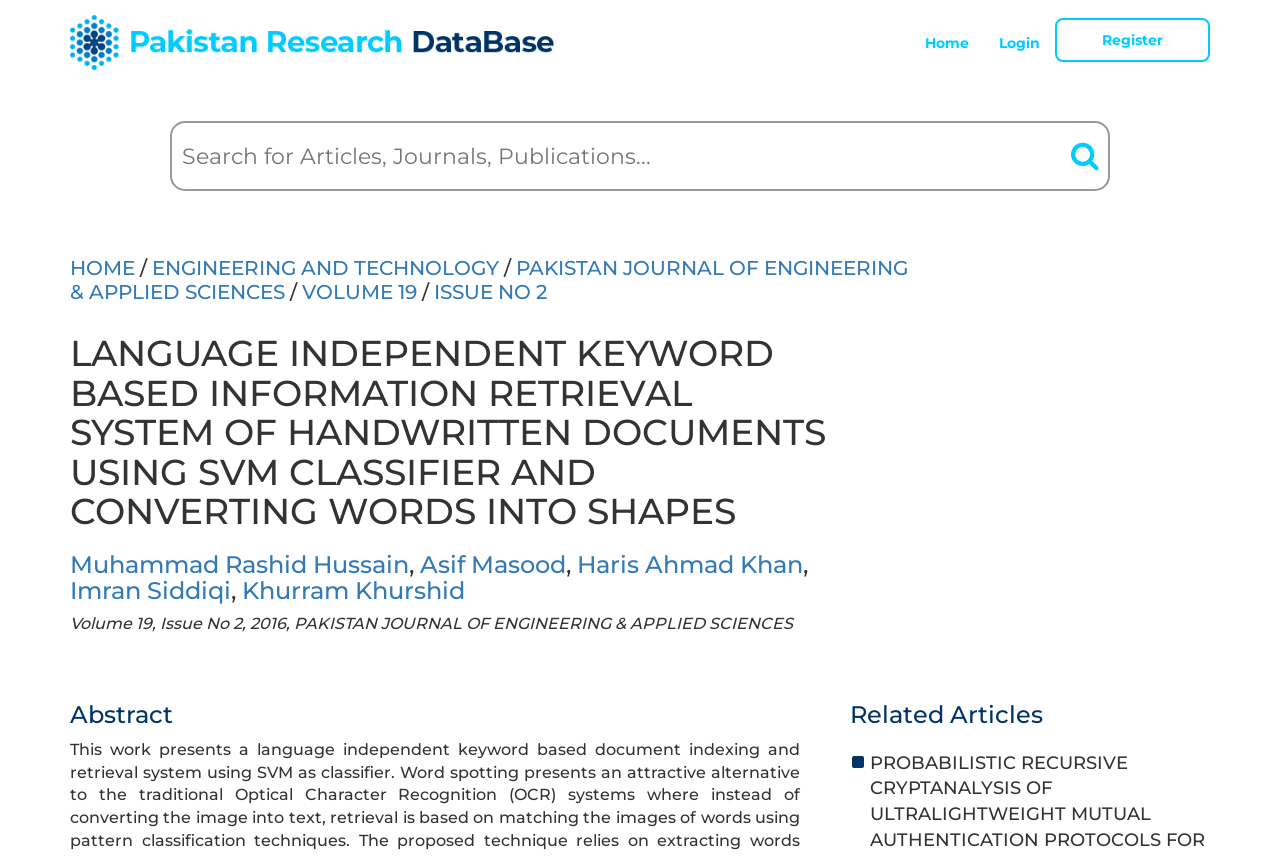Pinpoint the bounding box coordinates of the clickable area needed to execute the instruction: "View article by Muhammad Rashid Hussain". The coordinates should be specified as four float numbers between 0 and 1, i.e., [left, top, right, bottom].

[0.055, 0.642, 0.32, 0.676]